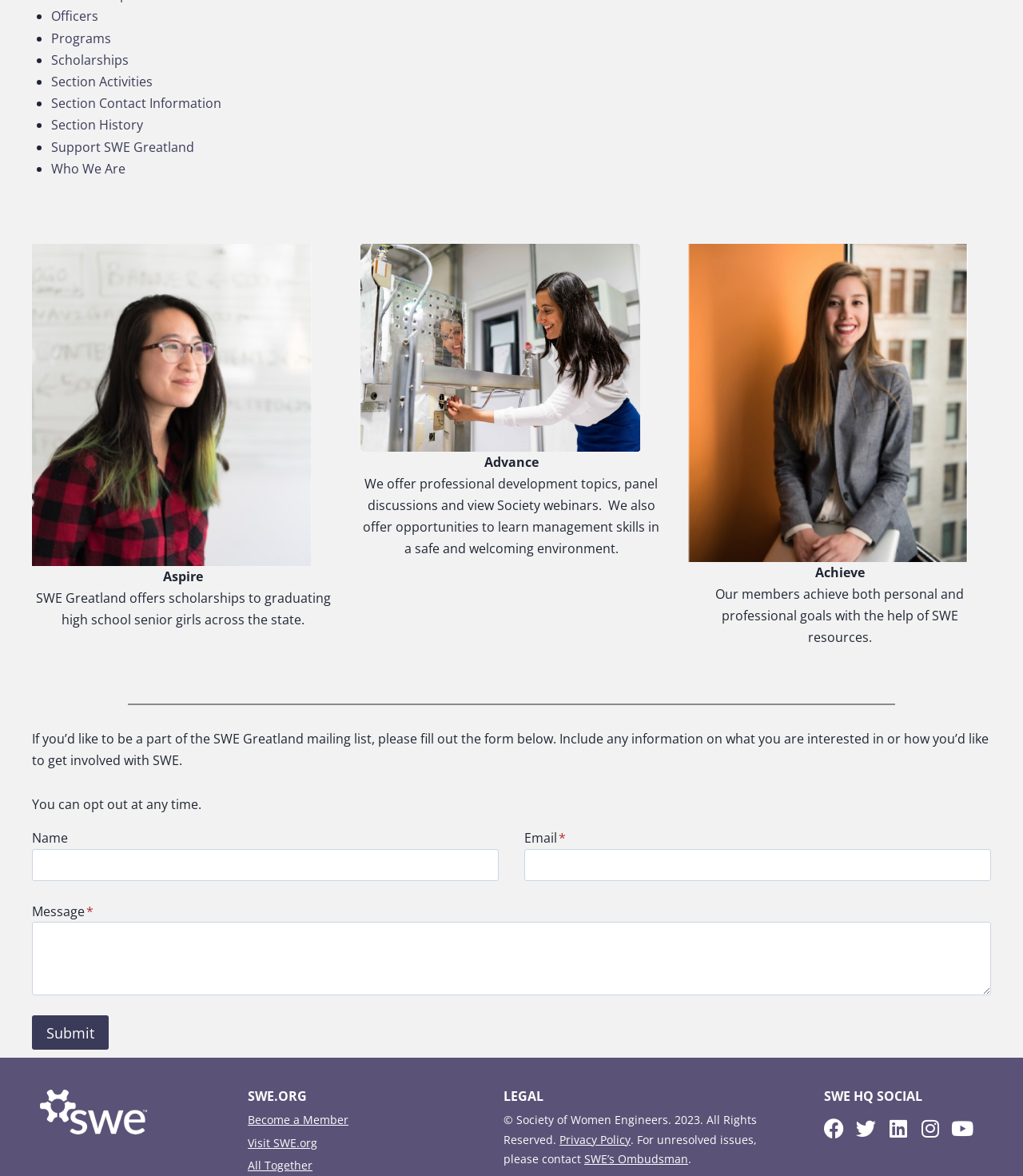Identify and provide the bounding box for the element described by: "Become a Member".

[0.242, 0.945, 0.461, 0.961]